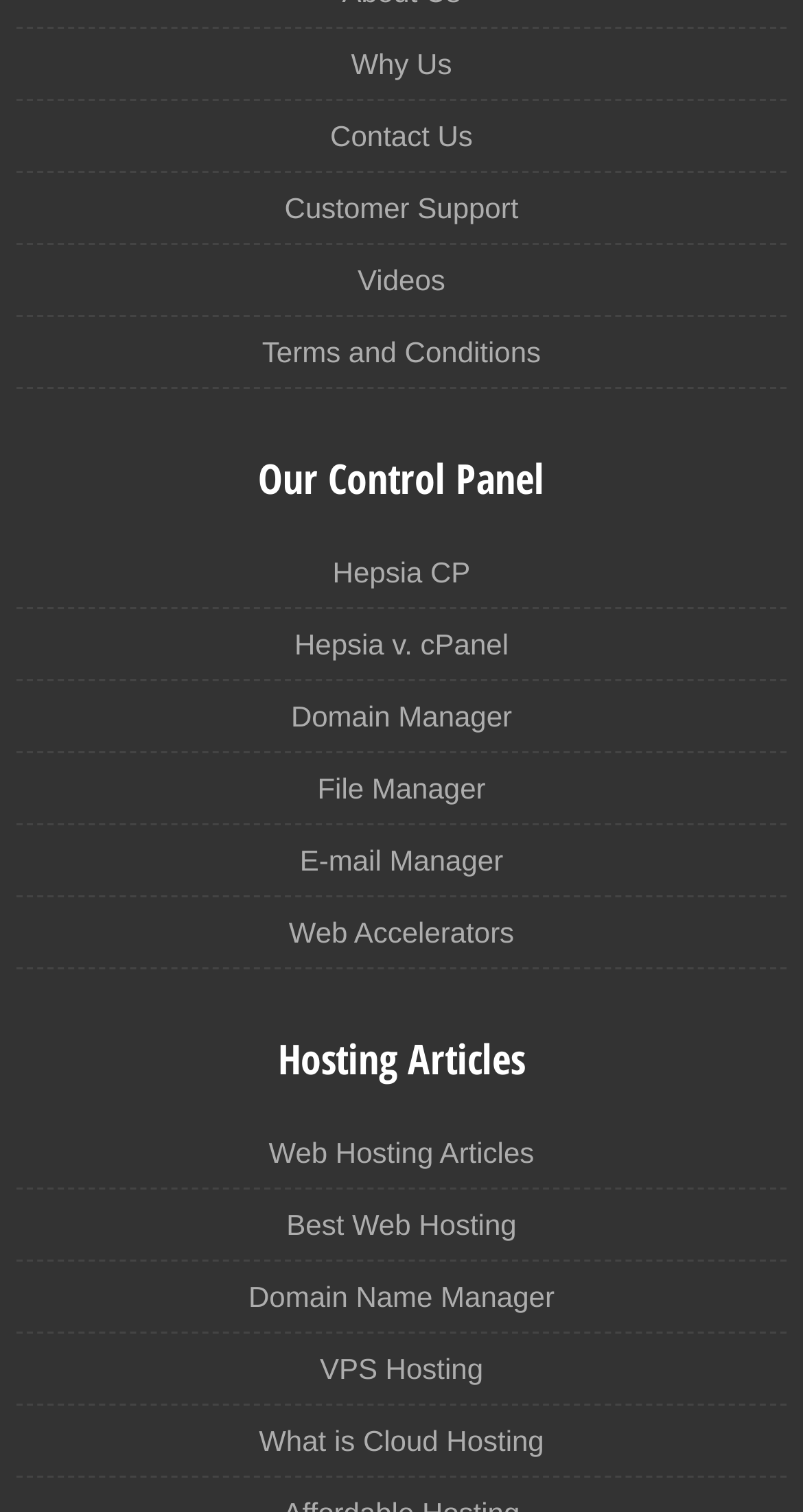Locate the bounding box coordinates of the clickable region necessary to complete the following instruction: "View 'Domain Manager'". Provide the coordinates in the format of four float numbers between 0 and 1, i.e., [left, top, right, bottom].

[0.362, 0.458, 0.638, 0.488]